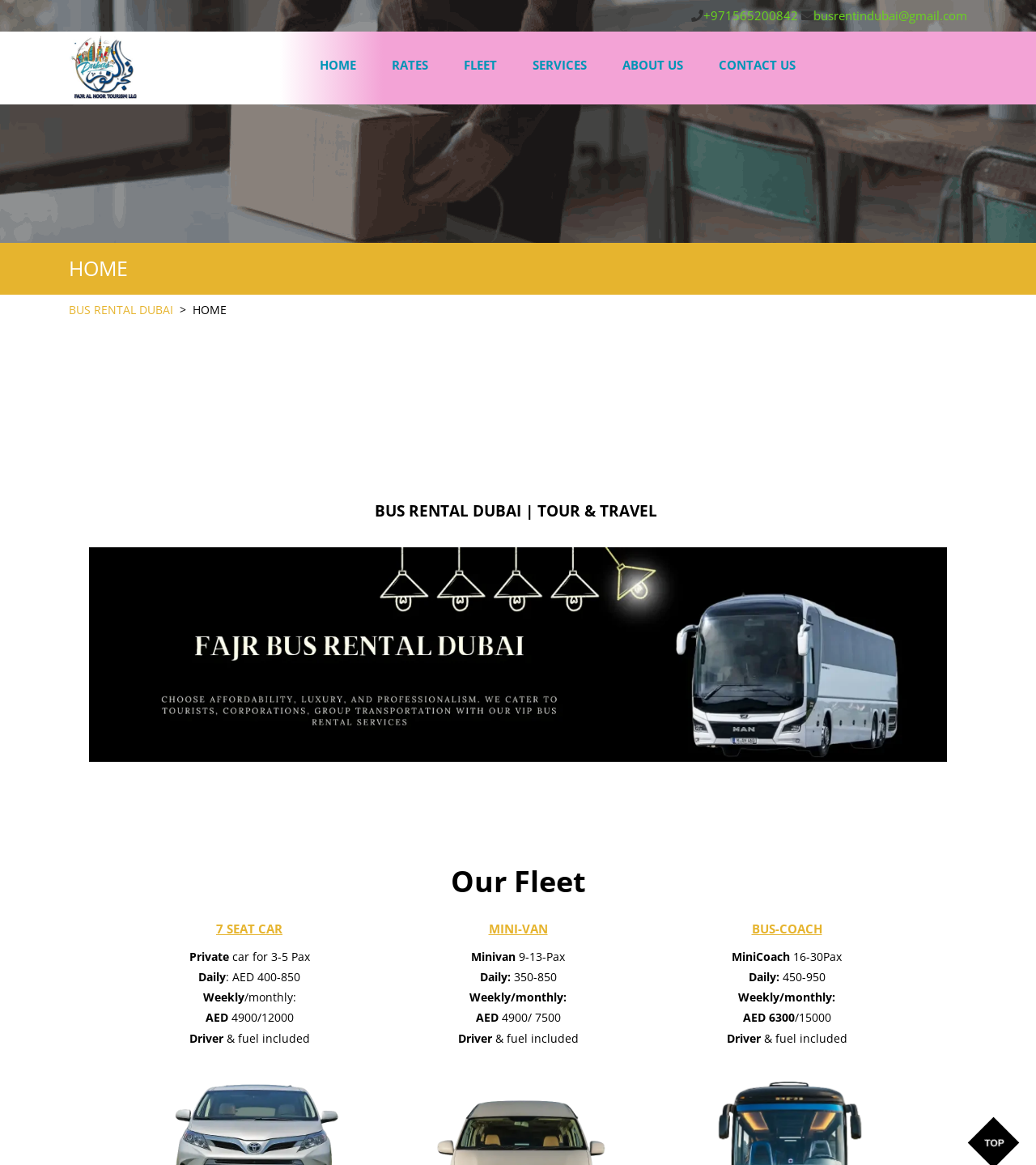Locate the bounding box of the UI element described by: "RATES" in the given webpage screenshot.

[0.359, 0.03, 0.425, 0.074]